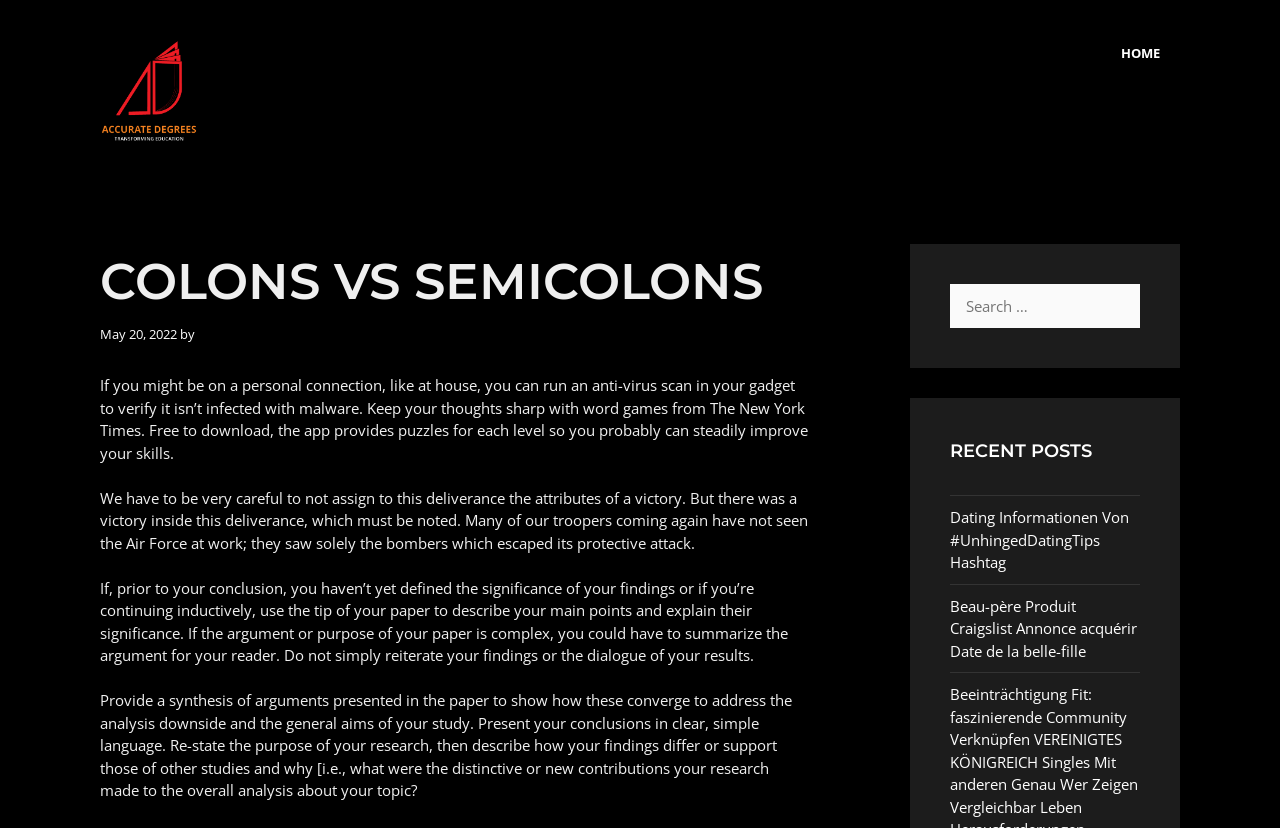Given the description "Home", determine the bounding box of the corresponding UI element.

[0.86, 0.048, 0.922, 0.08]